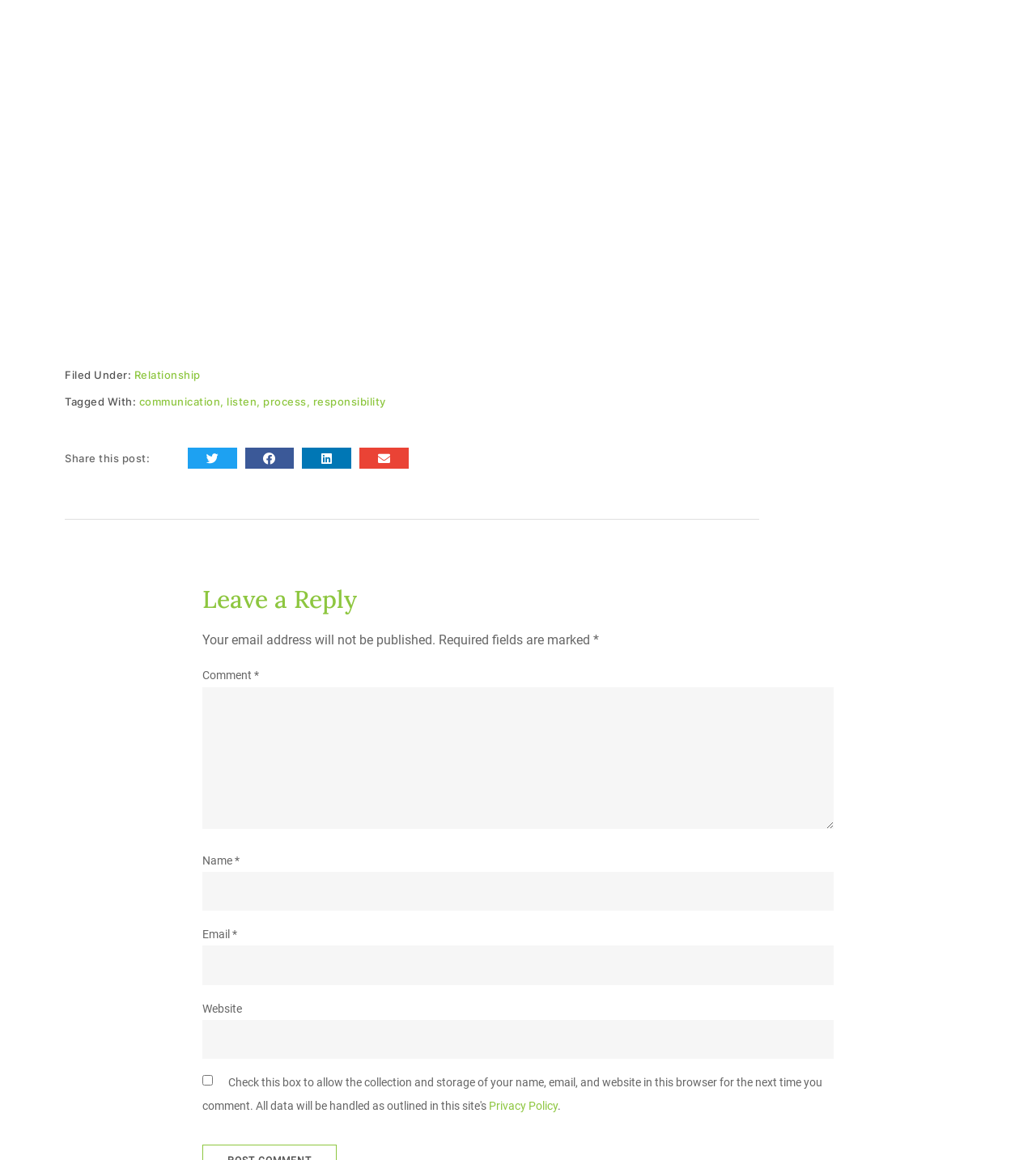What is the purpose of the checkbox?
Look at the image and respond to the question as thoroughly as possible.

The checkbox is accompanied by a text that explains its purpose: 'Check this box to allow the collection and storage of your name, email, and website in this browser for the next time you comment.' This implies that the checkbox is used to allow the storage of user data for future comments.